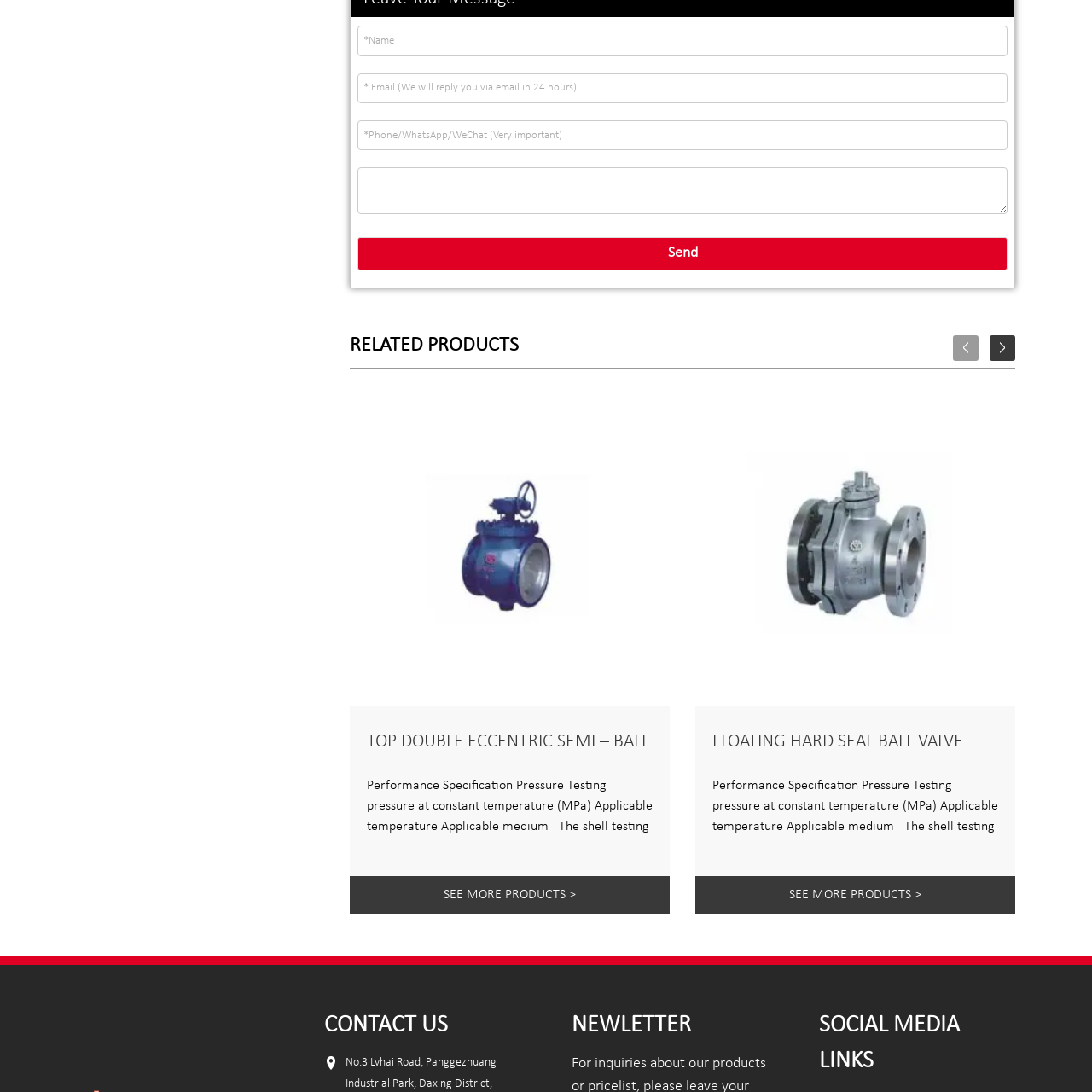Give a detailed account of the scene depicted within the red boundary.

This image showcases the "Floating Hard Seal Ball Valve," a vital component in fluid control systems known for its durability and efficient sealing capabilities. Designed for high-pressure applications, this valve features a floating seal mechanism that ensures optimal sealing performance, thus preventing leaks. The valve's construction is tailored for various mediums, including natural gas, oil, and water, making it suitable for diverse industrial environments. The accompanying specifications detail its performance under specific pressure testing conditions, covering aspects like applicable temperature ranges and nominal rating pressure, indicative of its reliability in demanding applications.